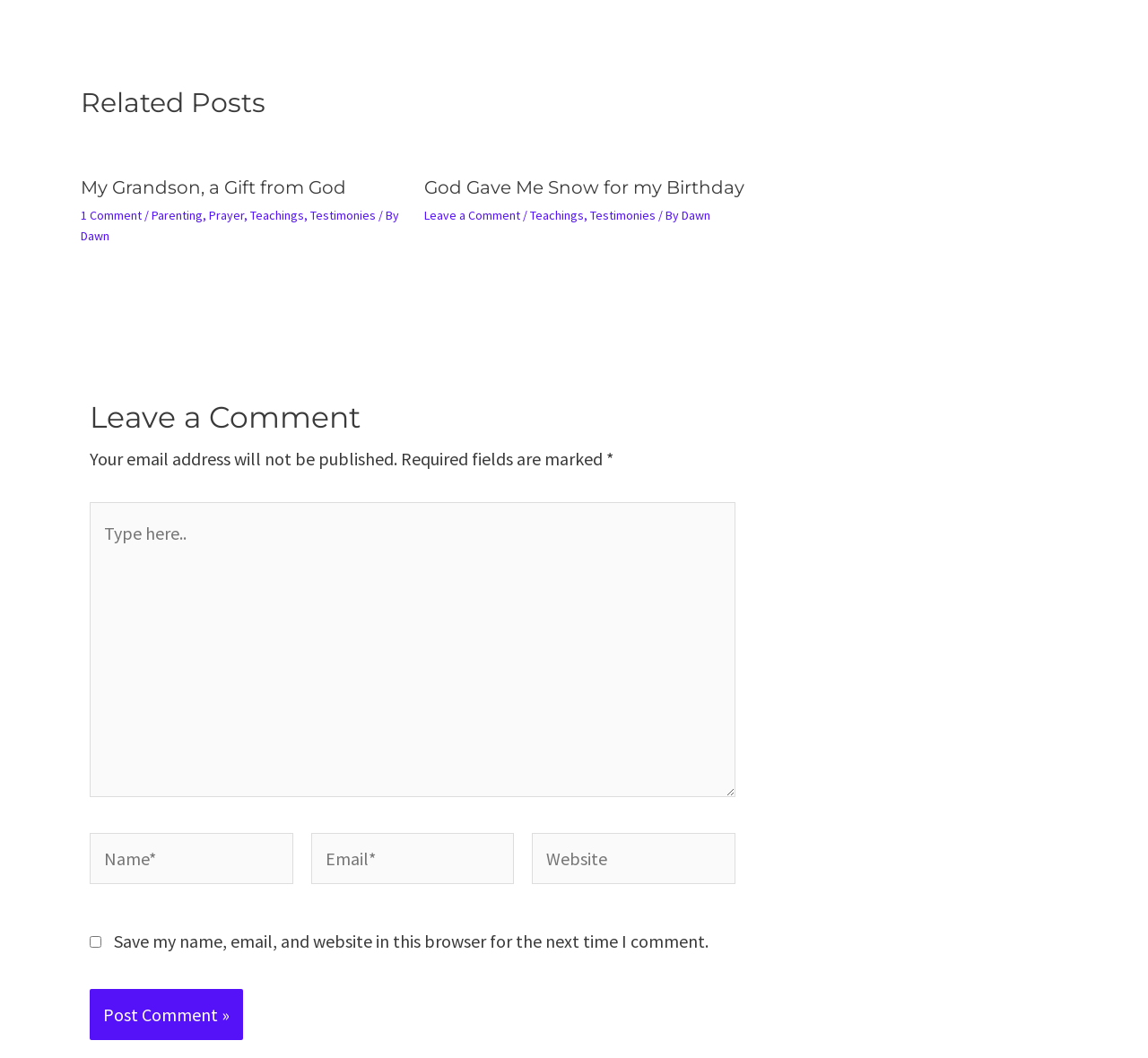Provide the bounding box coordinates of the HTML element this sentence describes: "Leave a Comment". The bounding box coordinates consist of four float numbers between 0 and 1, i.e., [left, top, right, bottom].

[0.369, 0.196, 0.453, 0.211]